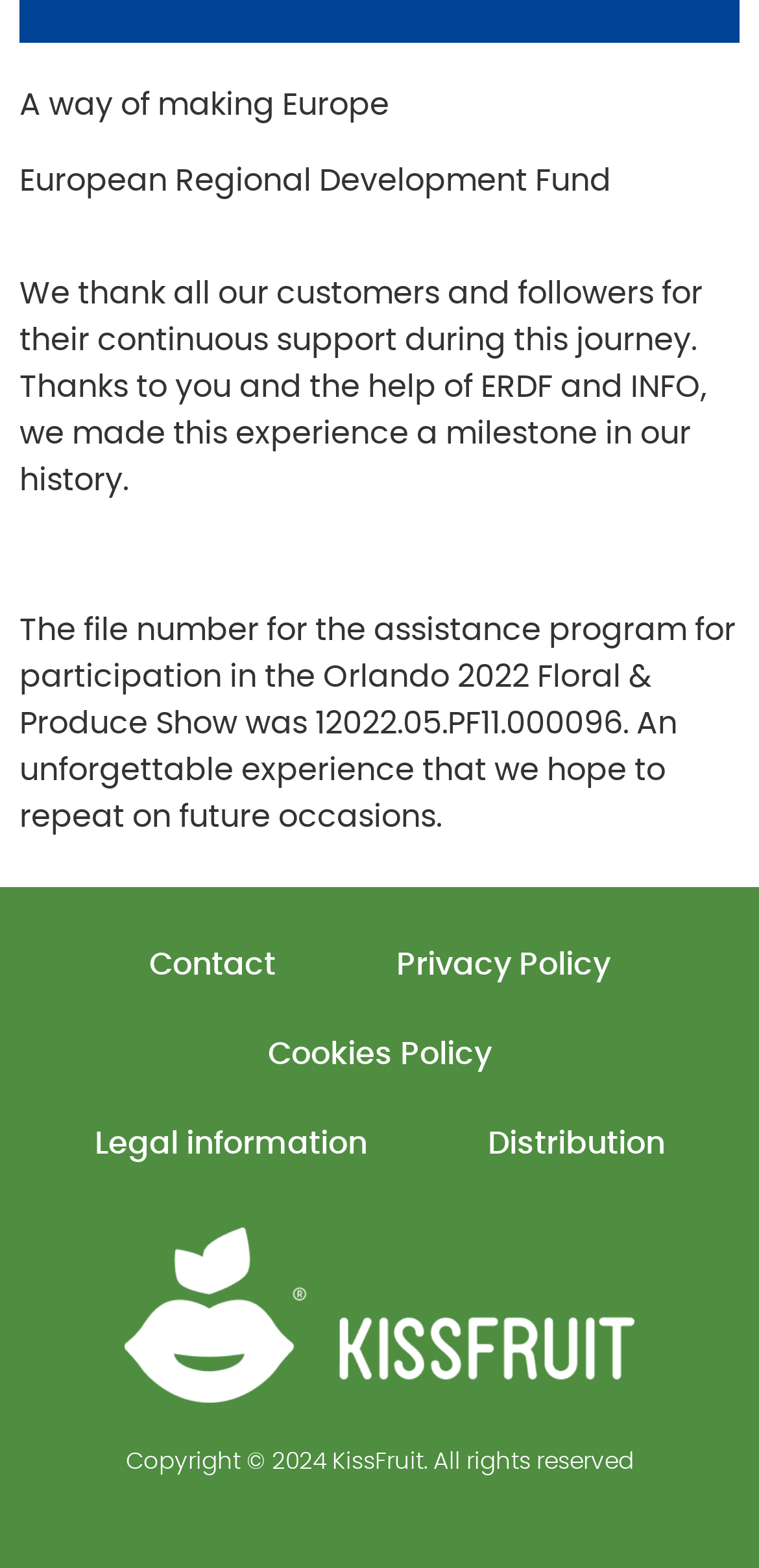Give a one-word or short phrase answer to the question: 
What is the name of the fund mentioned?

European Regional Development Fund